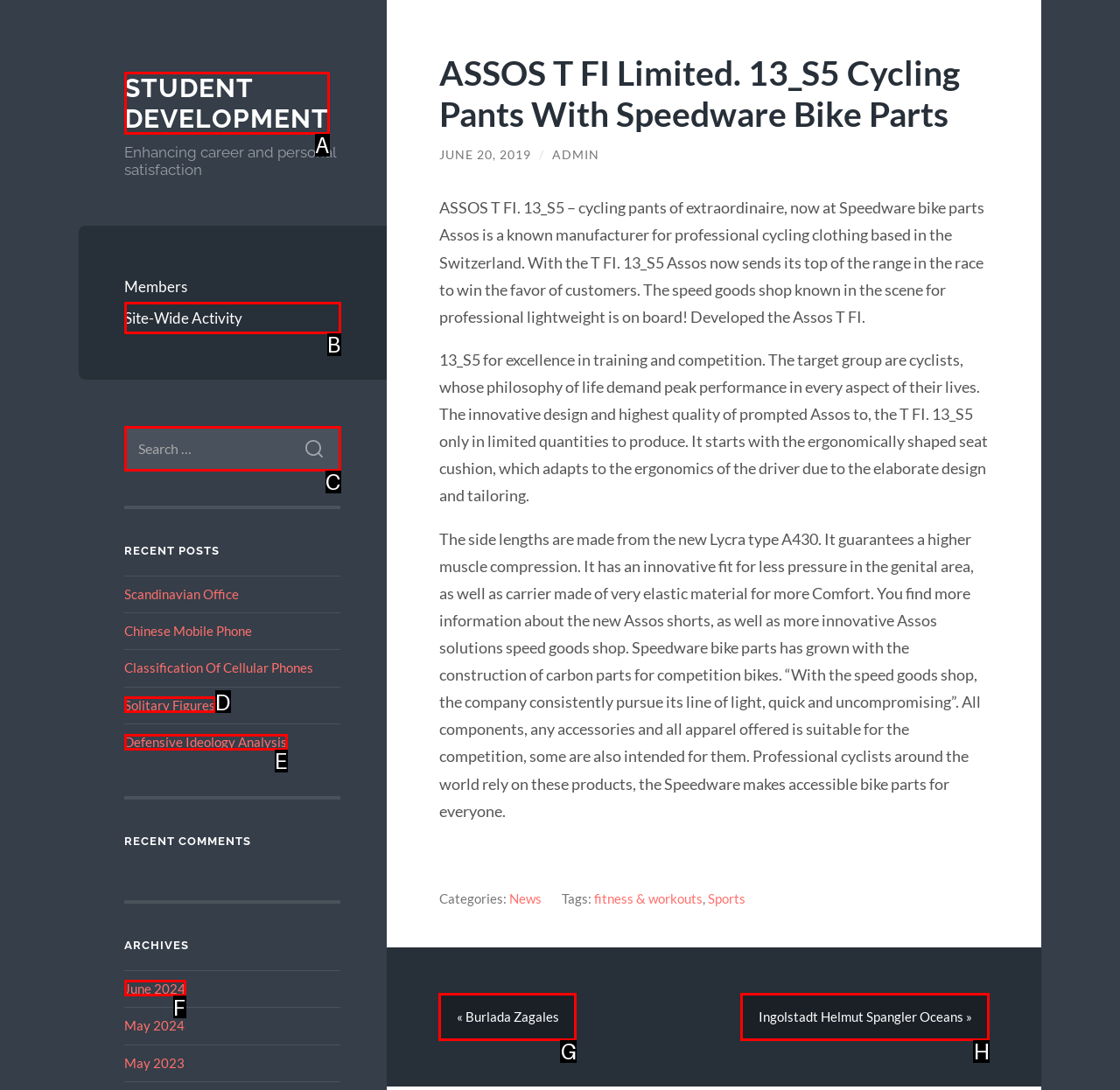Select the letter that aligns with the description: Defensive Ideology Analysis. Answer with the letter of the selected option directly.

E